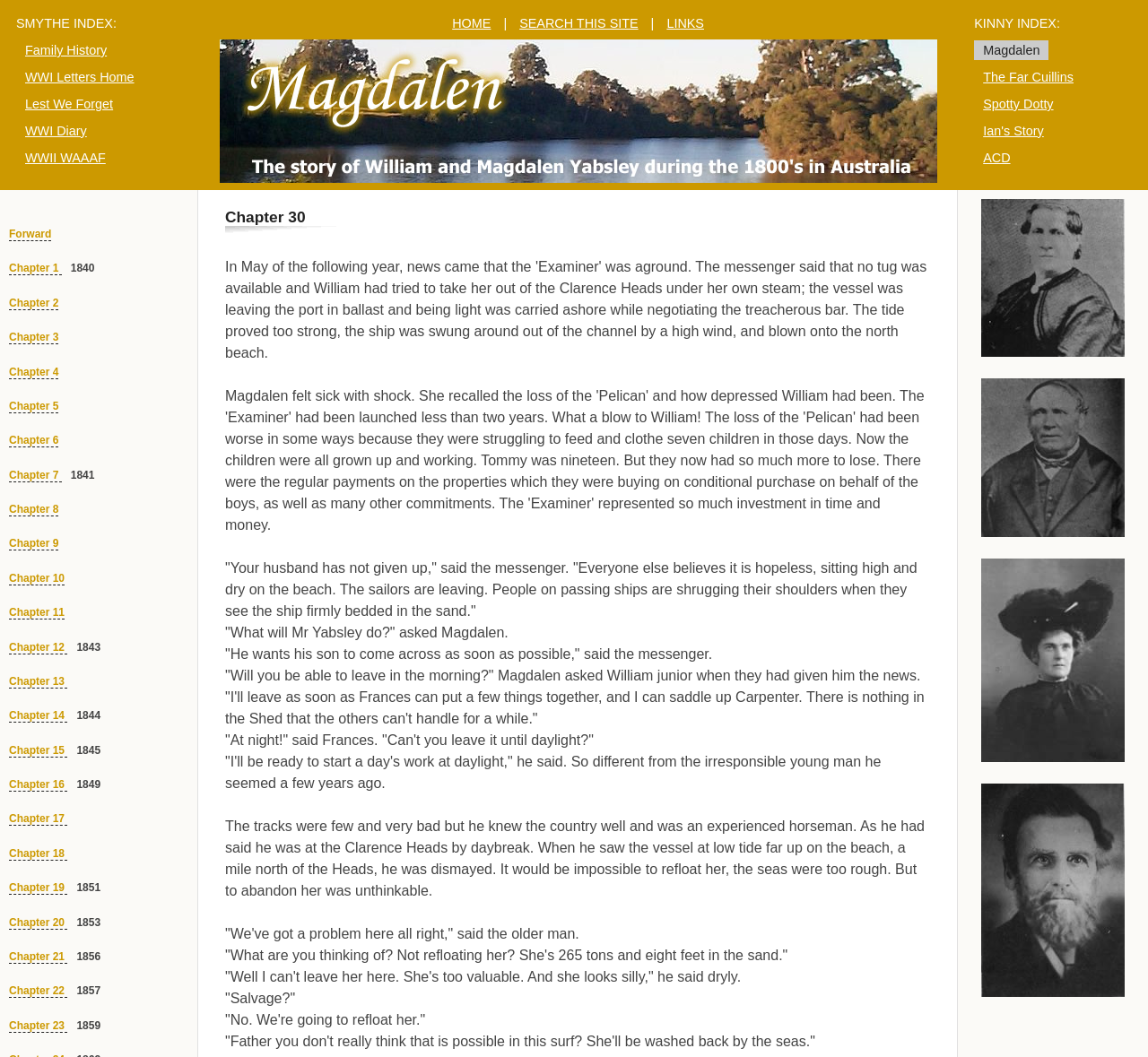Respond to the question below with a single word or phrase: What year is mentioned in the chapter about Magdalen?

1840